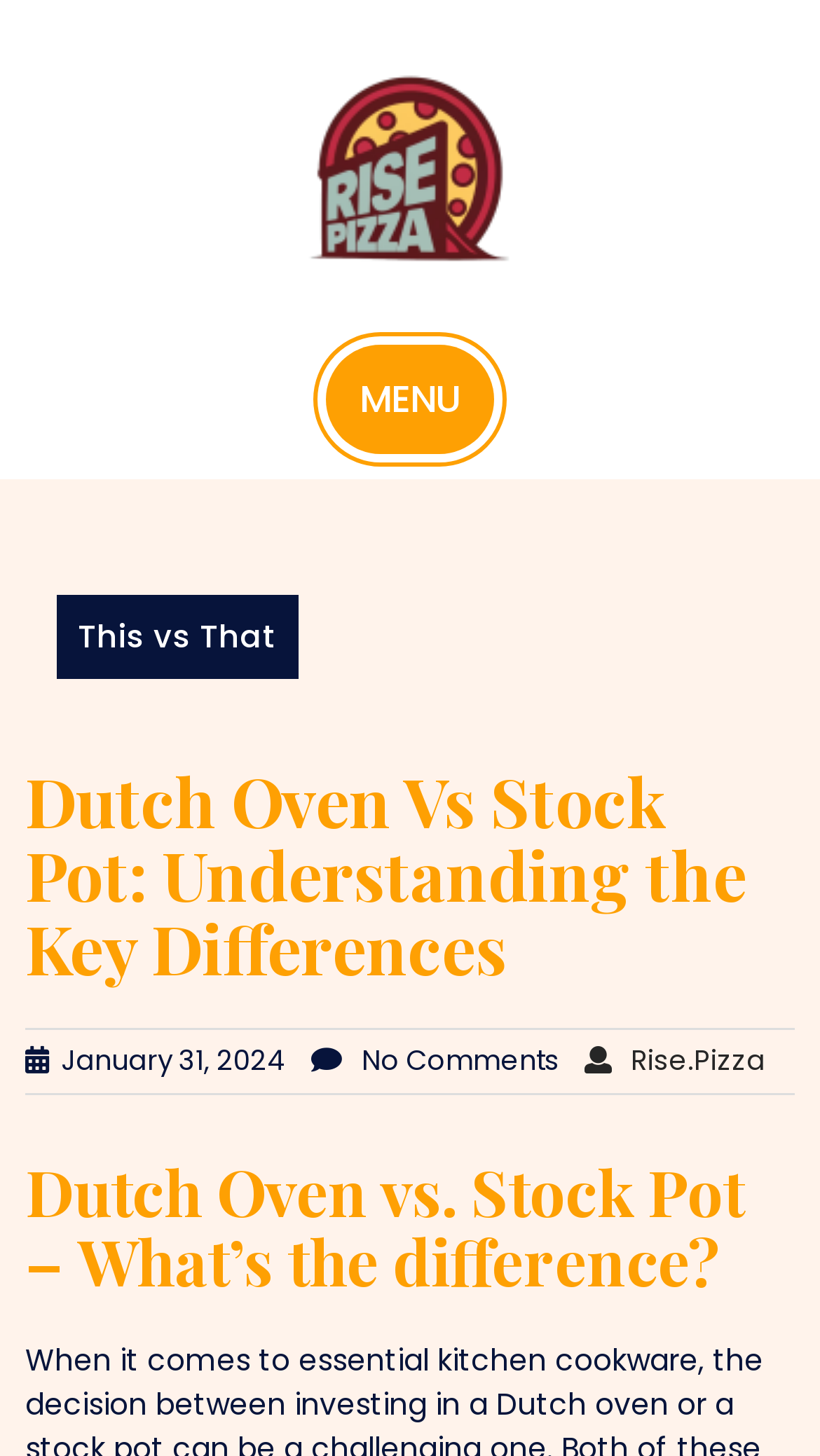Please determine the bounding box coordinates for the UI element described as: "Behance".

None